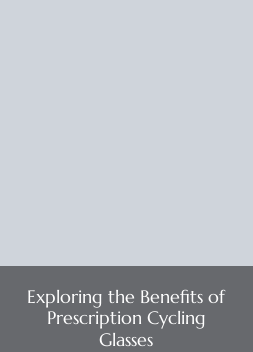Provide a comprehensive description of the image.

The image features a graphic titled "Exploring the Benefits of Prescription Cycling Glasses." This visual serves as a promotion for an article that discusses the advantages of using prescription glasses specifically designed for cycling. The design likely emphasizes clarity, comfort, and performance enhancement while riding, appealing to both casual and serious cyclists. It provides a visual representation of modern eyewear options tailored to enhance the cycling experience, potentially highlighting features such as UV protection, anti-fogging technology, and style considerations suitable for outdoor activities.